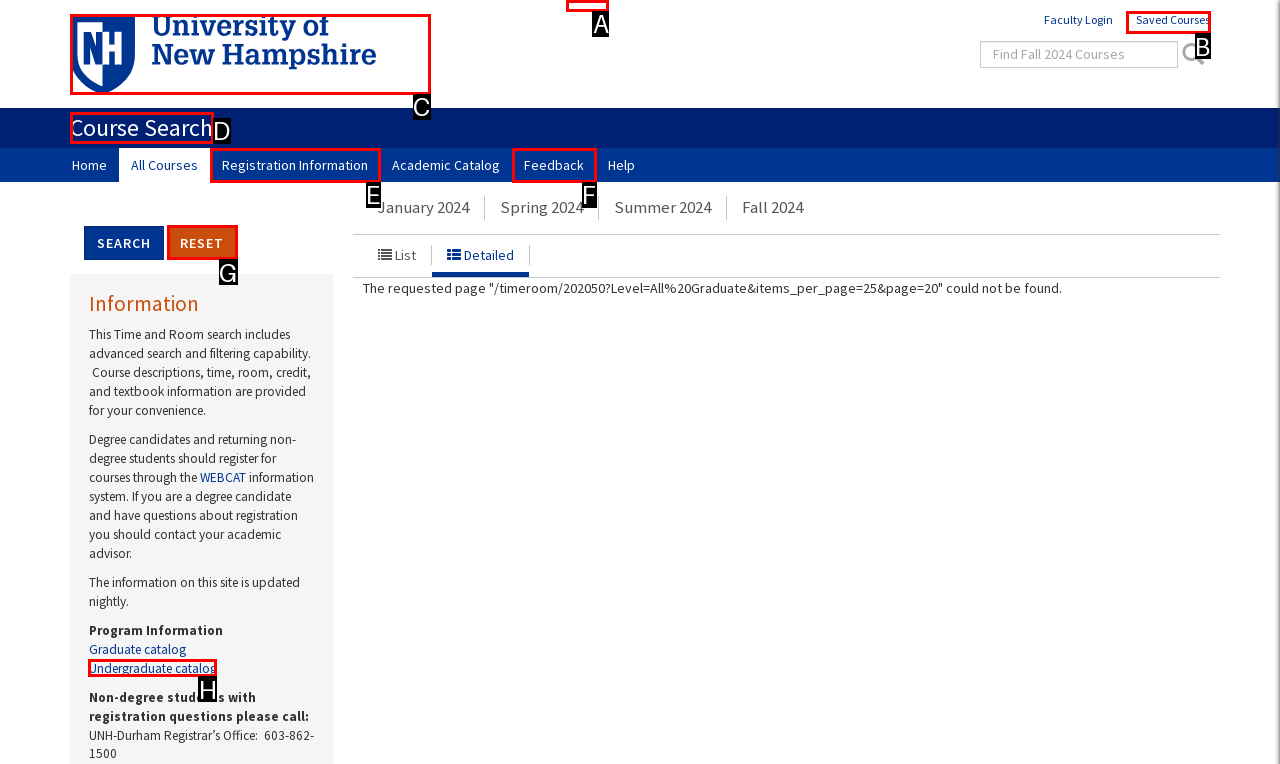Identify the option that corresponds to: Skip to main content
Respond with the corresponding letter from the choices provided.

A